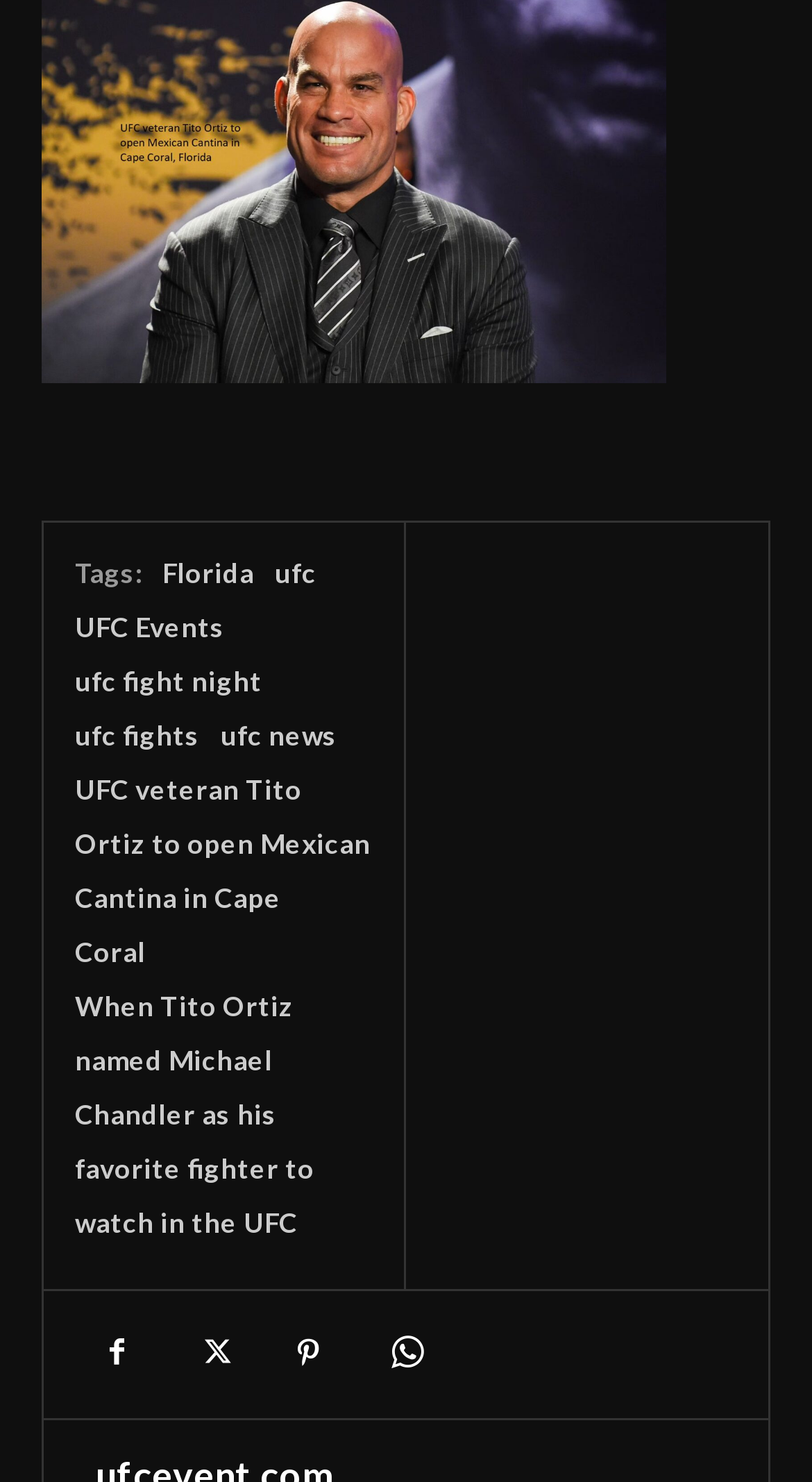Please provide the bounding box coordinates for the element that needs to be clicked to perform the following instruction: "Read news about UFC veteran Tito Ortiz". The coordinates should be given as four float numbers between 0 and 1, i.e., [left, top, right, bottom].

[0.092, 0.521, 0.456, 0.653]